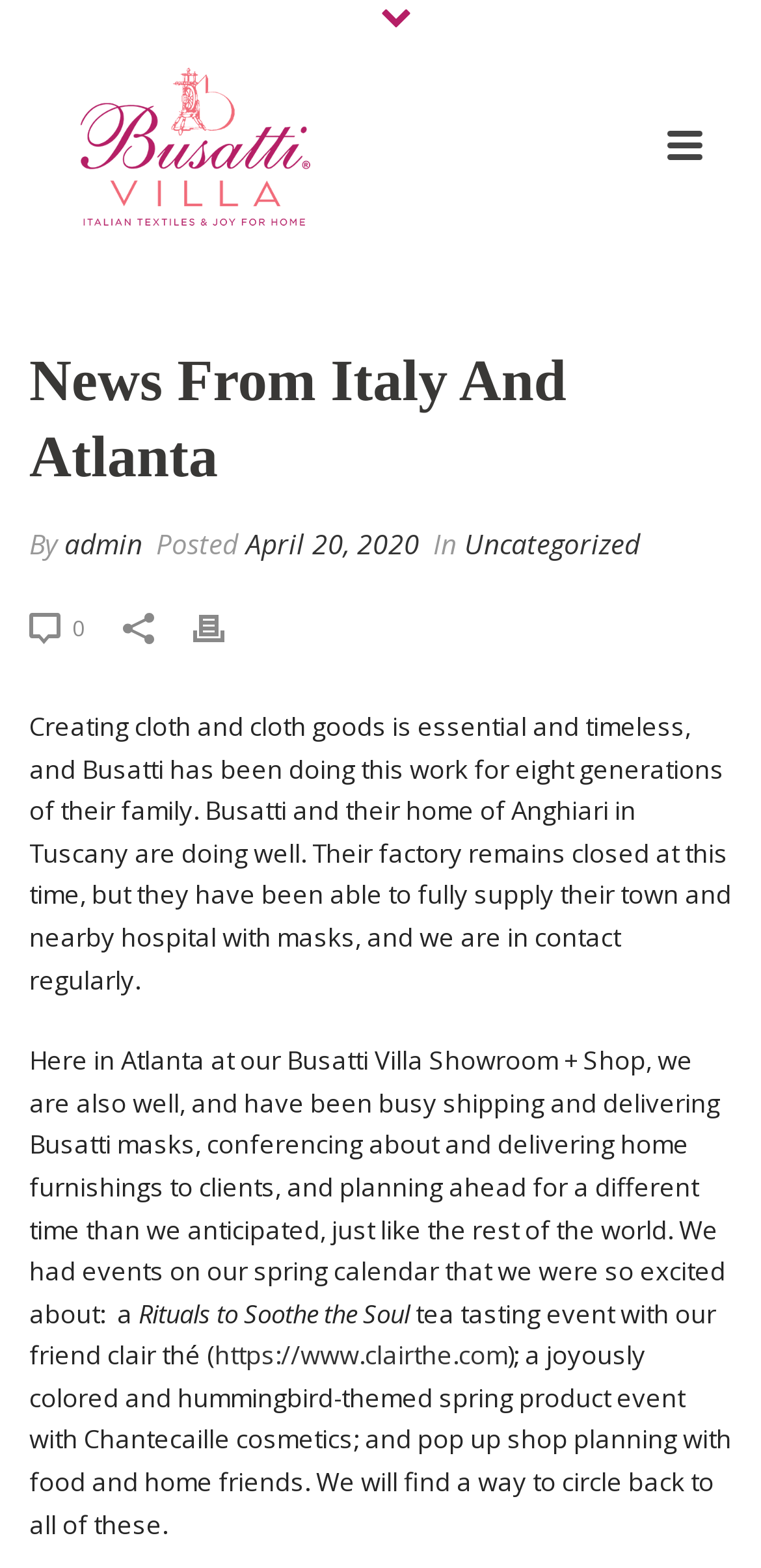Please answer the following query using a single word or phrase: 
When was the latest article posted?

April 20, 2020